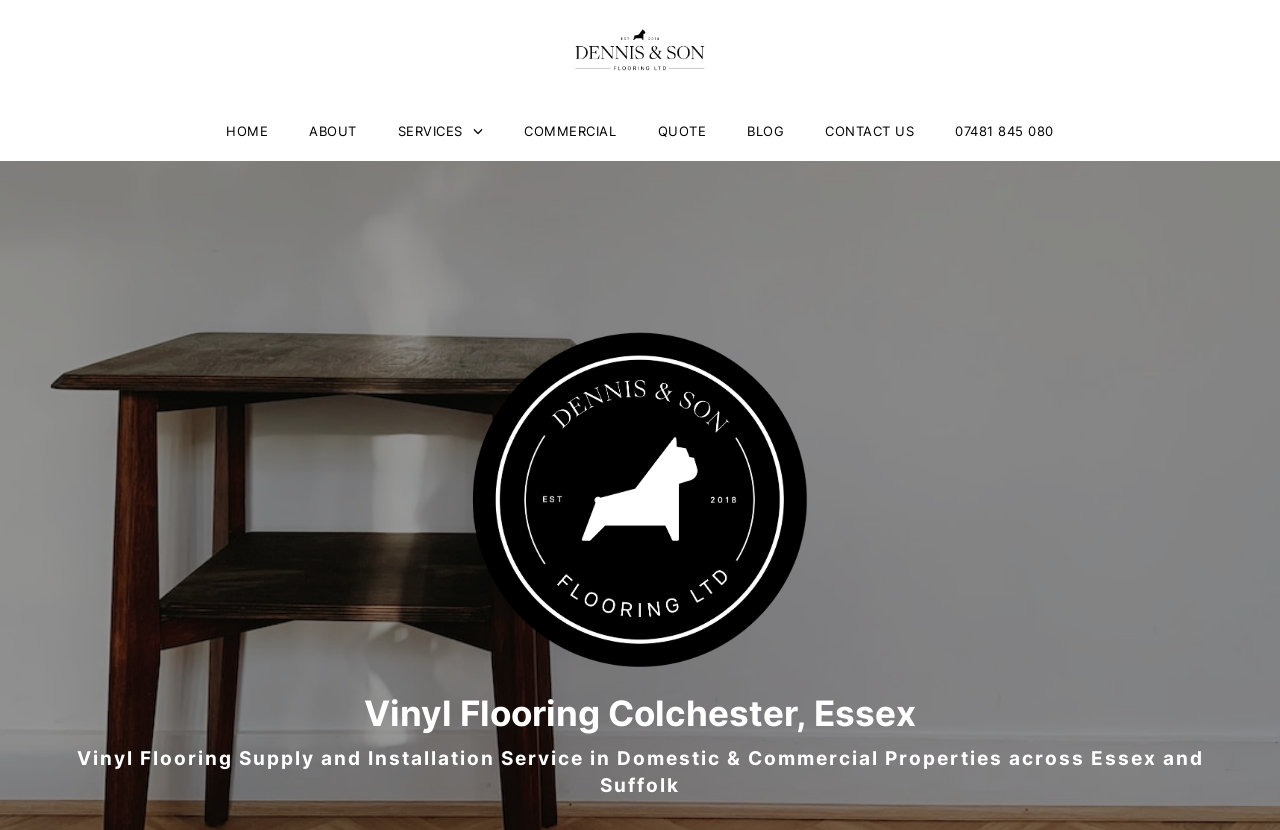Identify the bounding box for the described UI element: "Blog".

[0.575, 0.14, 0.621, 0.174]